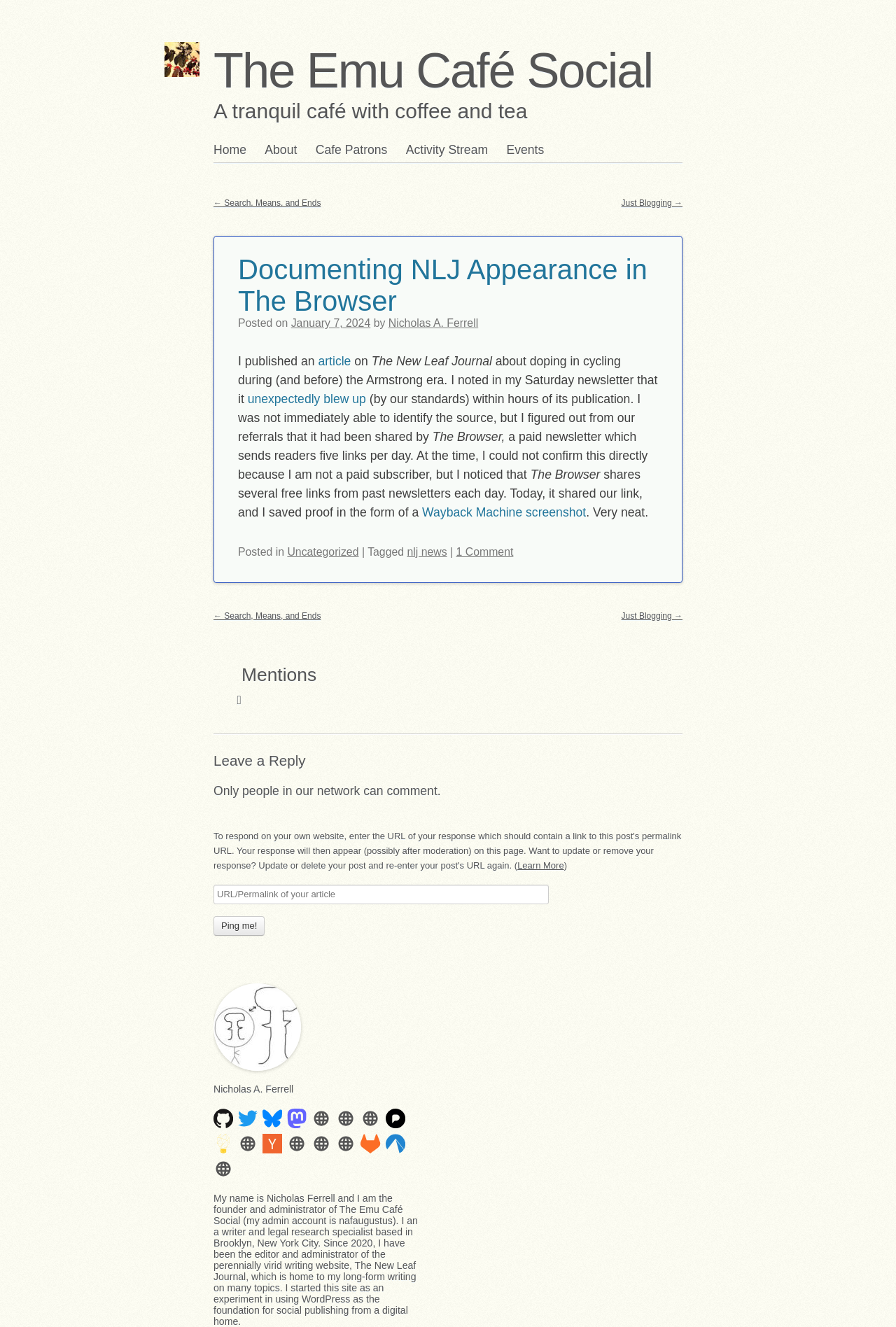Construct a comprehensive description capturing every detail on the webpage.

This webpage is about documenting proof that an article on doping in cycling during the Armstrong era, written by N.A. Ferrell, was shared by The Browser newsletter. The page has a header section with a logo image on the top left, followed by a heading that reads "The Emu Café Social" and a subheading that describes it as "a tranquil café with coffee and tea". 

Below the header, there is a main menu section with links to "Home", "About", "Cafe Patrons", "Activity Stream", and "Events". 

The main content of the page is an article that discusses how the author's article on doping in cycling was unexpectedly popular and was shared by The Browser newsletter. The article includes links to the original article and a Wayback Machine screenshot as proof. 

On the top right of the page, there are navigation links to previous and next posts. At the bottom of the page, there is a footer section with links to categories, tags, and a comment section. The comment section allows users to respond to the post on their own website, and includes a textbox to enter the URL of the response. 

On the bottom left of the page, there is a profile picture of Nicholas A. Ferrell, the author of the article, with links to his profiles on various social media platforms.